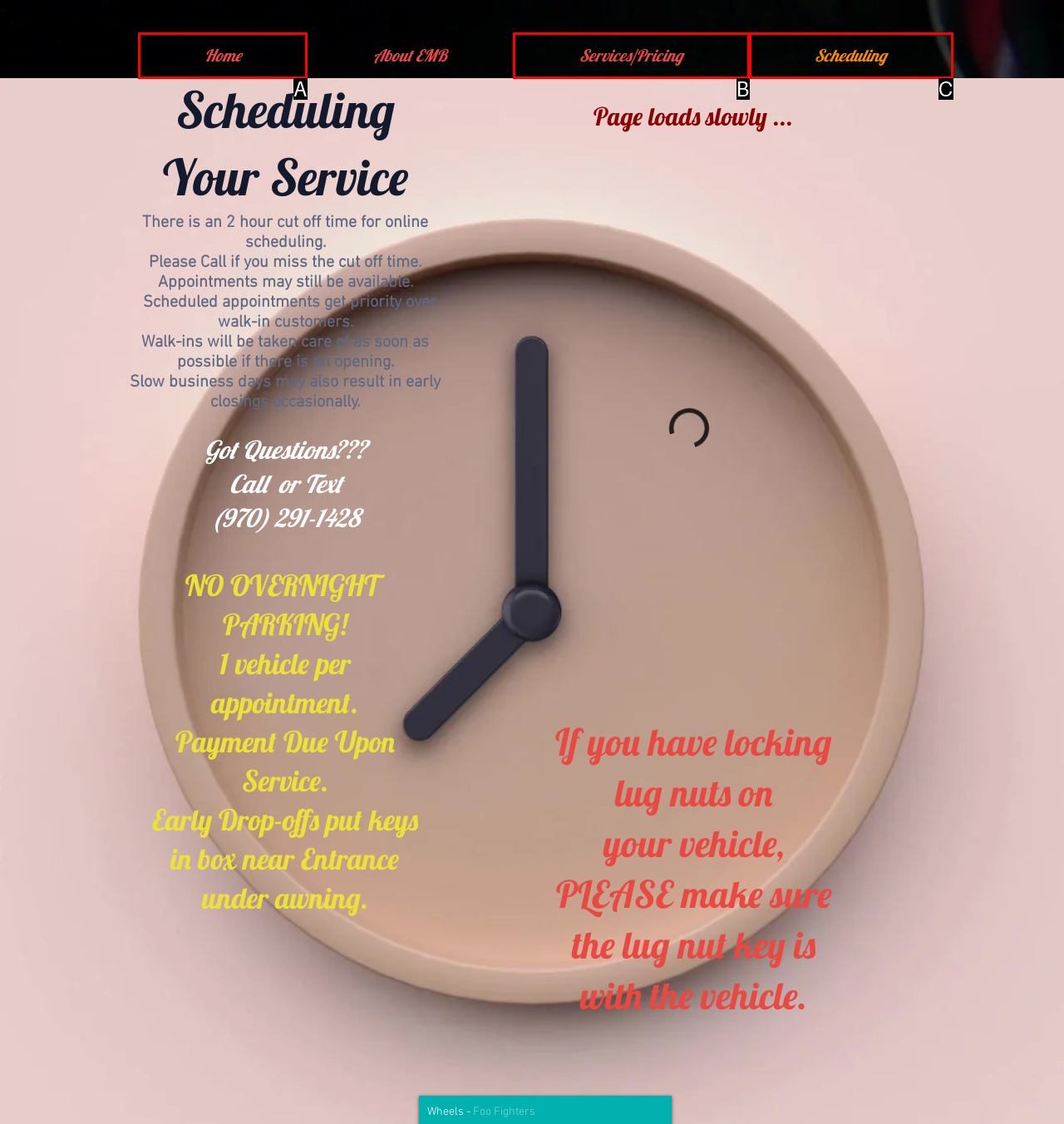Please provide the letter of the UI element that best fits the following description: Home
Respond with the letter from the given choices only.

A